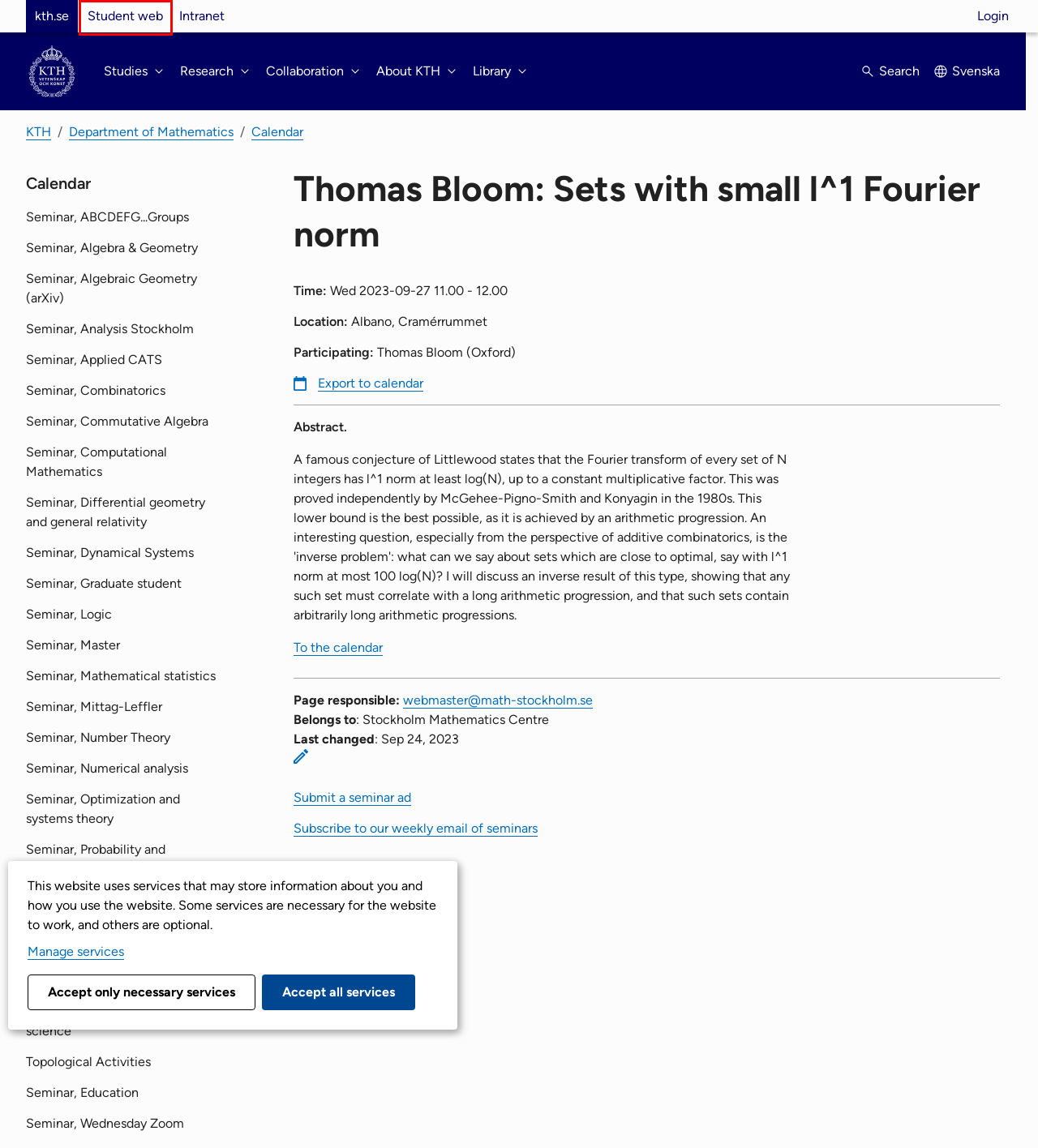Given a screenshot of a webpage with a red bounding box around a UI element, please identify the most appropriate webpage description that matches the new webpage after you click on the element. Here are the candidates:
A. Business and Community |  KTH
B. KTH Library |  KTH
C. Student web |  Student
D. KTH Intranet |  KTH Intranet
E. KTH - Sweden’s largest technical university |  KTH
F. Search schedules |  Student
G. Alumni |  KTH
H. KTH's University Administration |  KTH

C